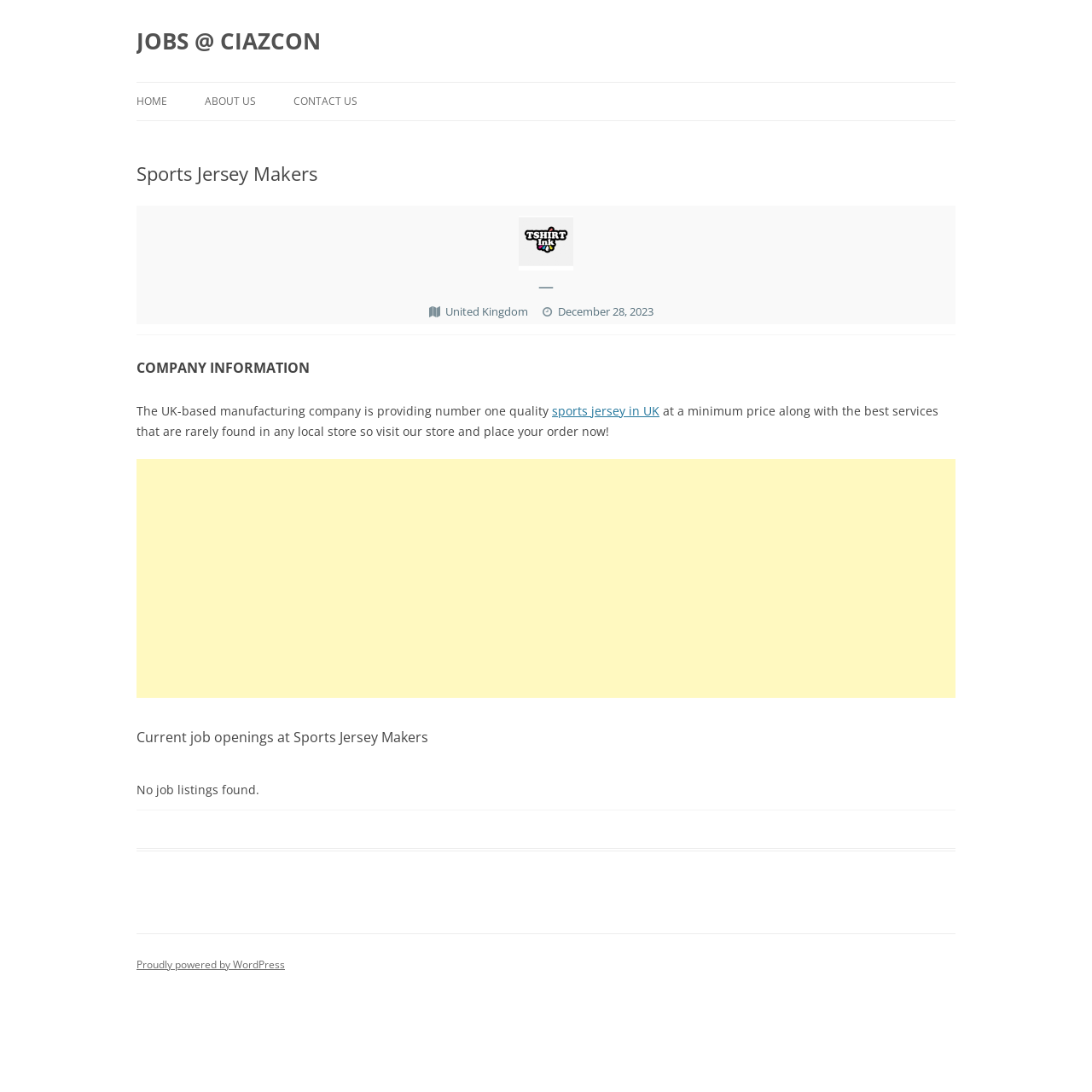Identify the title of the webpage and provide its text content.

JOBS @ CIAZCON